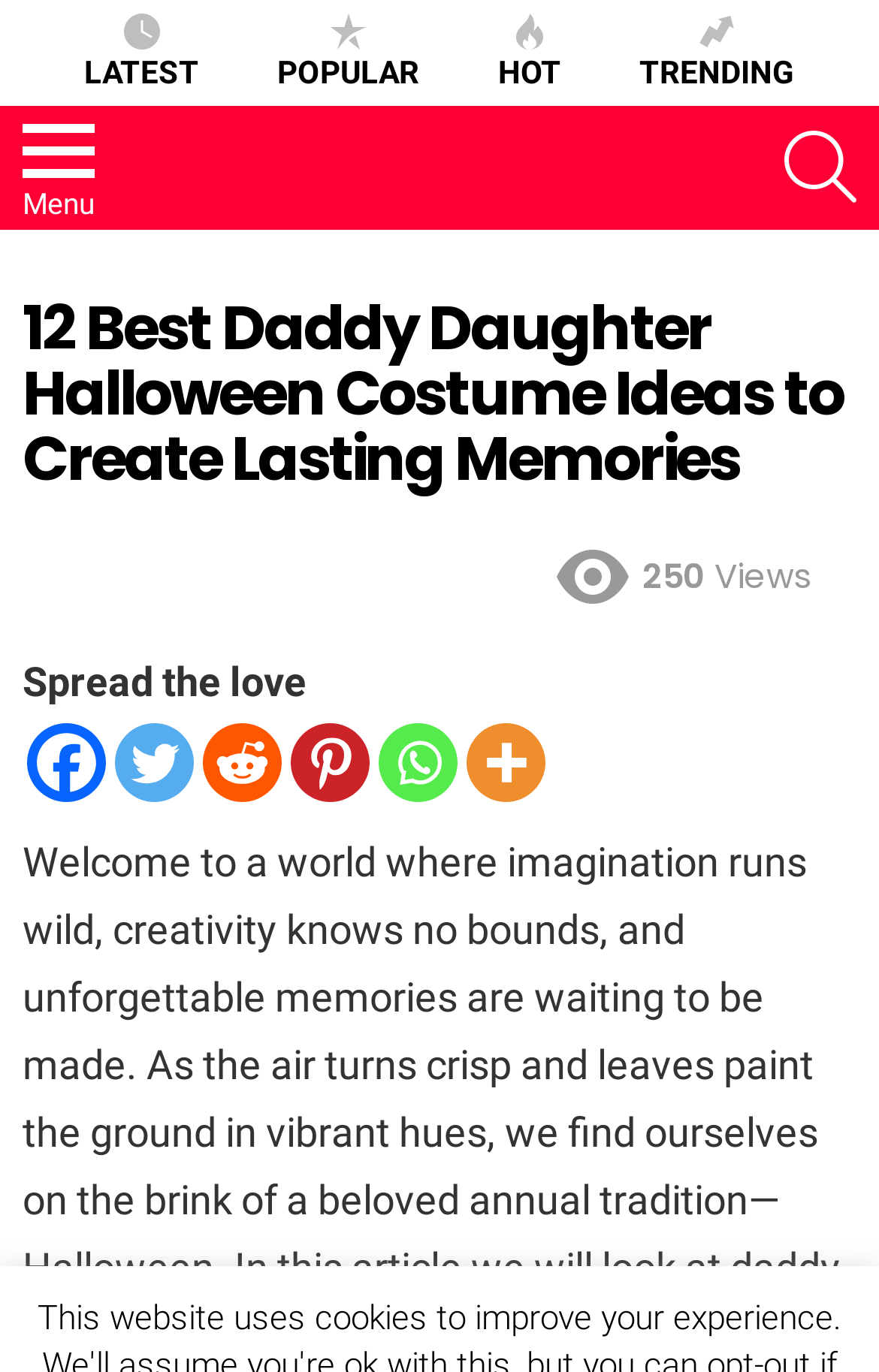Pinpoint the bounding box coordinates of the area that must be clicked to complete this instruction: "Search for something".

[0.892, 0.081, 0.974, 0.163]